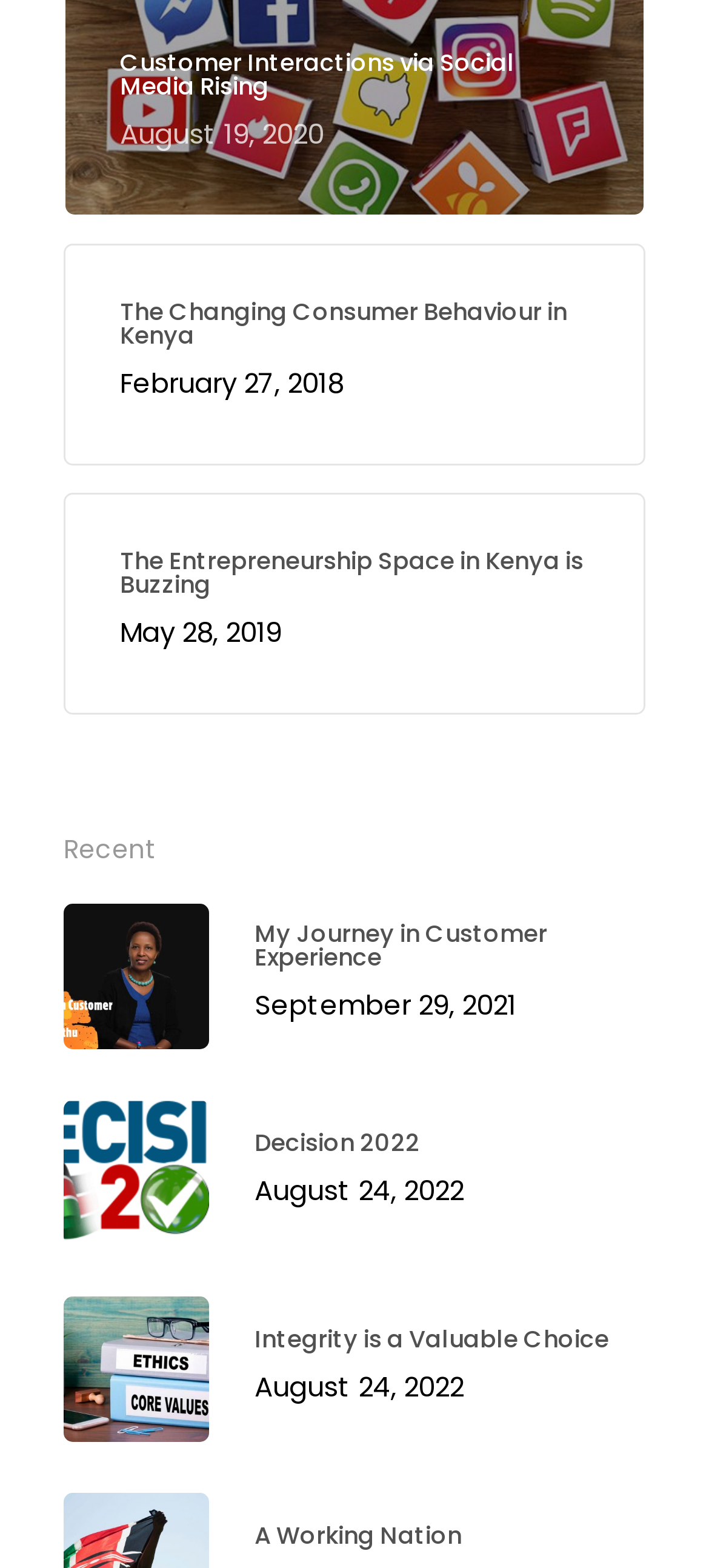What is the topic of the articles? From the image, respond with a single word or brief phrase.

Various